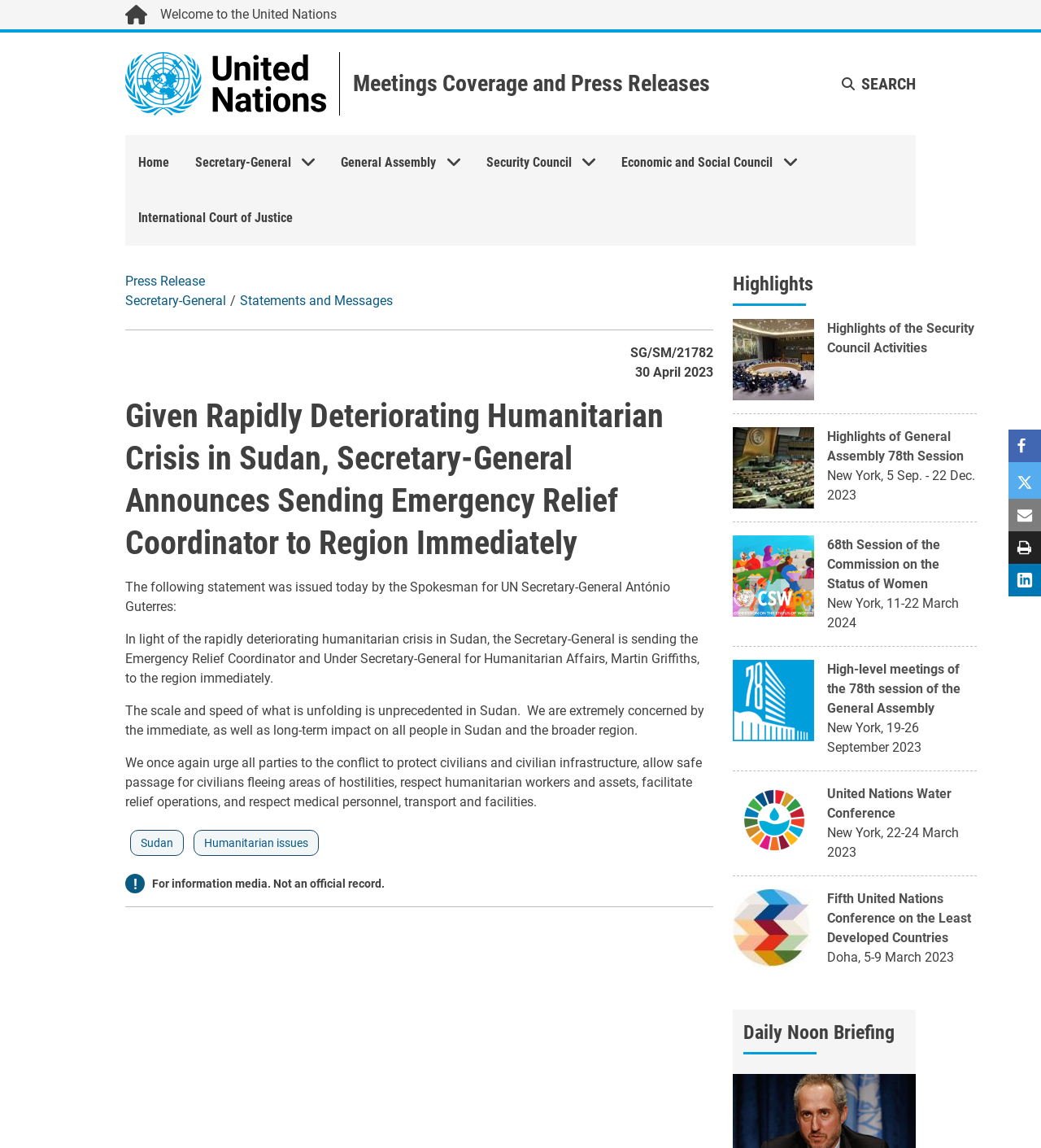Locate and provide the bounding box coordinates for the HTML element that matches this description: "Meetings Coverage and Press Releases".

[0.339, 0.061, 0.682, 0.084]